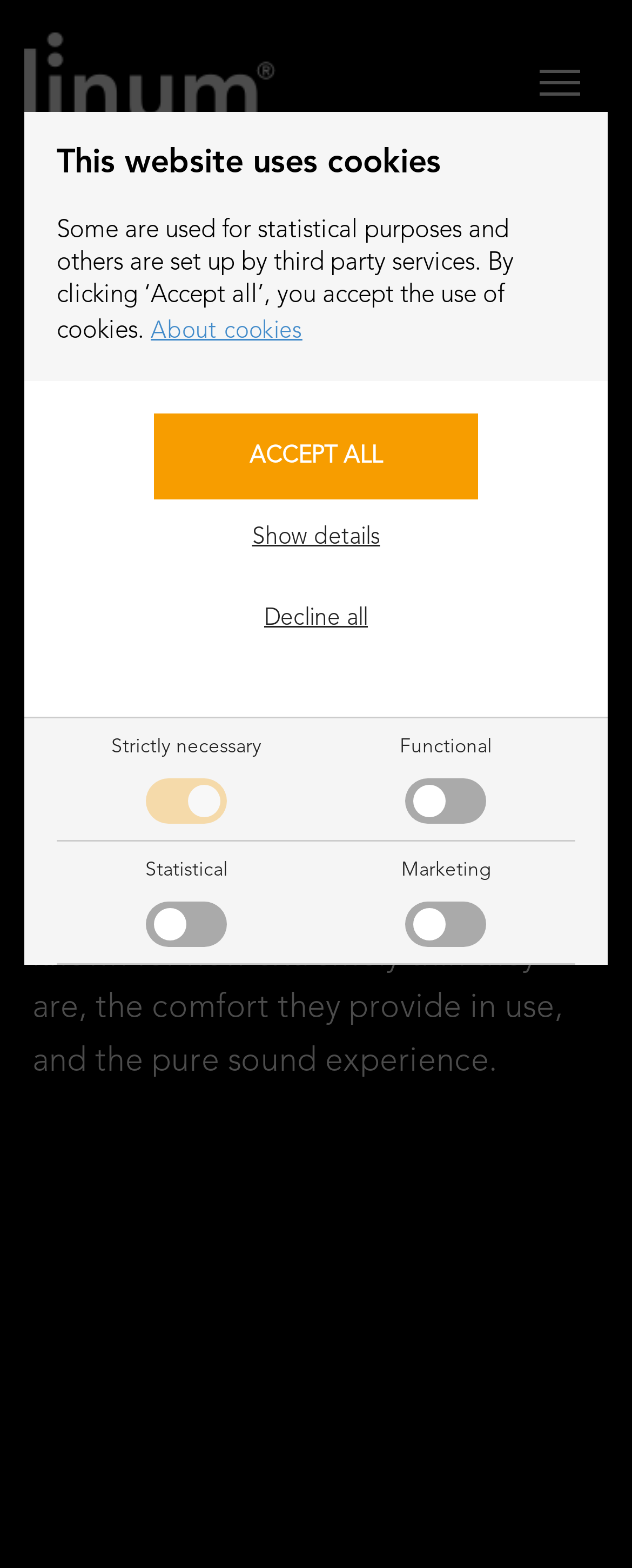Please answer the following question using a single word or phrase: 
What is the tone of the webpage?

Informative